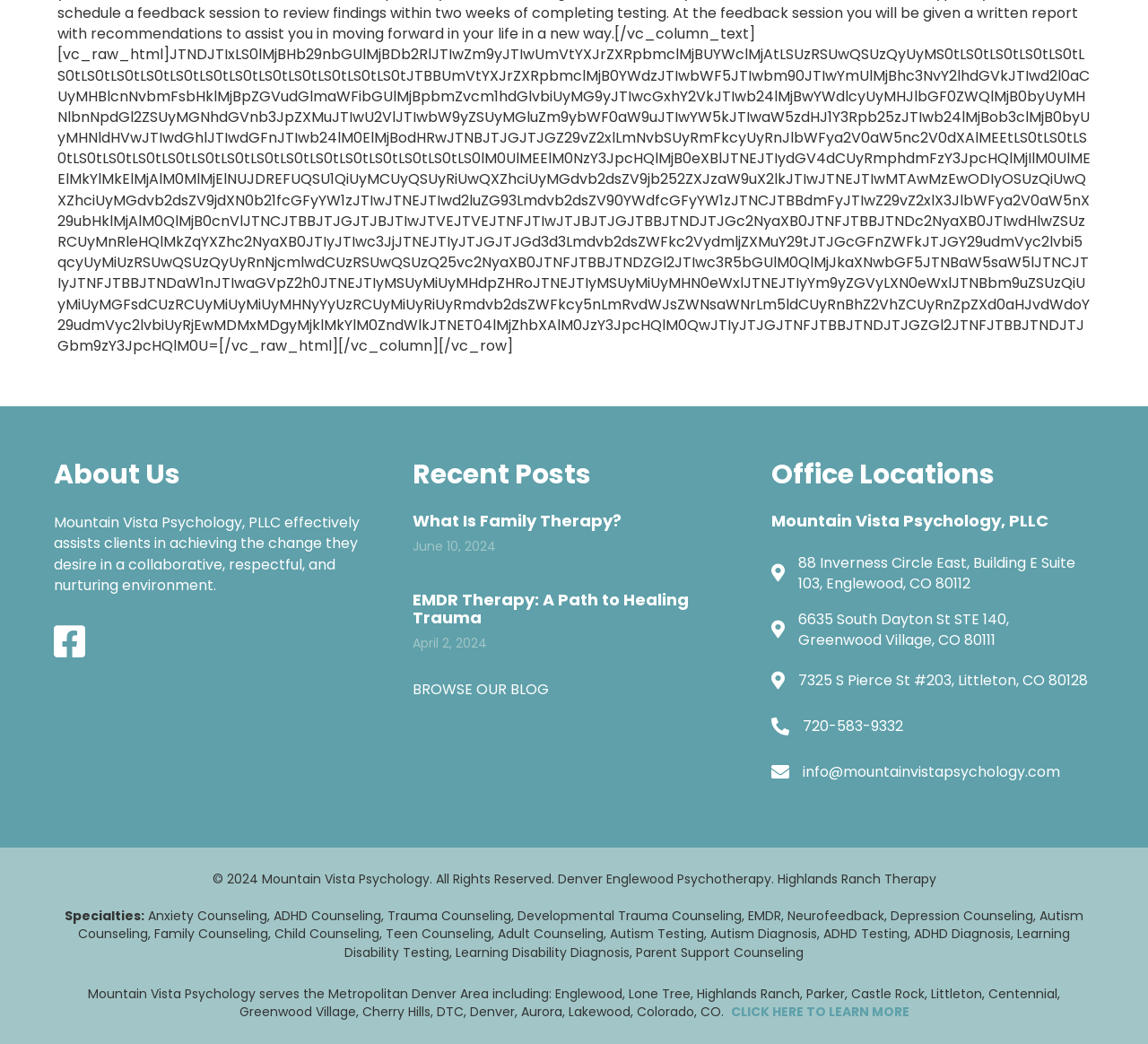For the following element description, predict the bounding box coordinates in the format (top-left x, top-left y, bottom-right x, bottom-right y). All values should be floating point numbers between 0 and 1. Description: Browse our blog

[0.359, 0.65, 0.478, 0.67]